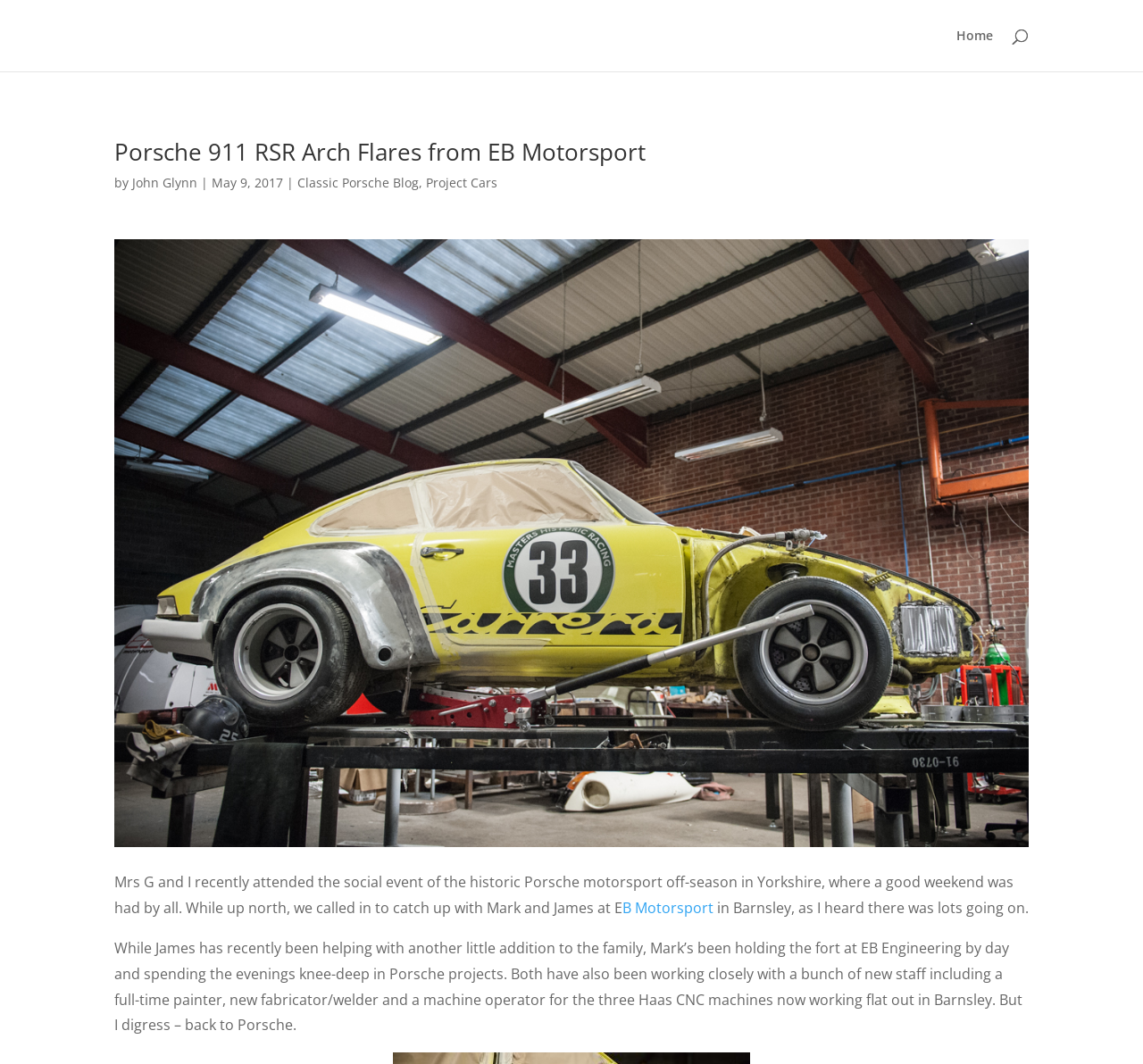Generate a comprehensive description of the webpage content.

The webpage is about Porsche 911 RSR arch flares from EB Motorsport. At the top, there is a navigation section with a "Home" link on the right side. Below it, there is a search bar that spans almost the entire width of the page. 

The main content starts with a heading that reads "Porsche 911 RSR Arch Flares from EB Motorsport" followed by the author's name "John Glynn" and the date "May 9, 2017". Below the heading, there are links to "Classic Porsche Blog" and "Project Cars". 

On the left side, there is a large image that takes up most of the page's height. To the right of the image, there is a block of text that describes a social event in Yorkshire and a visit to EB Motorsport in Barnsley. The text also mentions the company's activities, including working on Porsche projects and hiring new staff. 

At the bottom of the page, there is another block of text that continues the discussion about Porsche. Overall, the webpage has a simple layout with a focus on the text content and a prominent image on the left side.